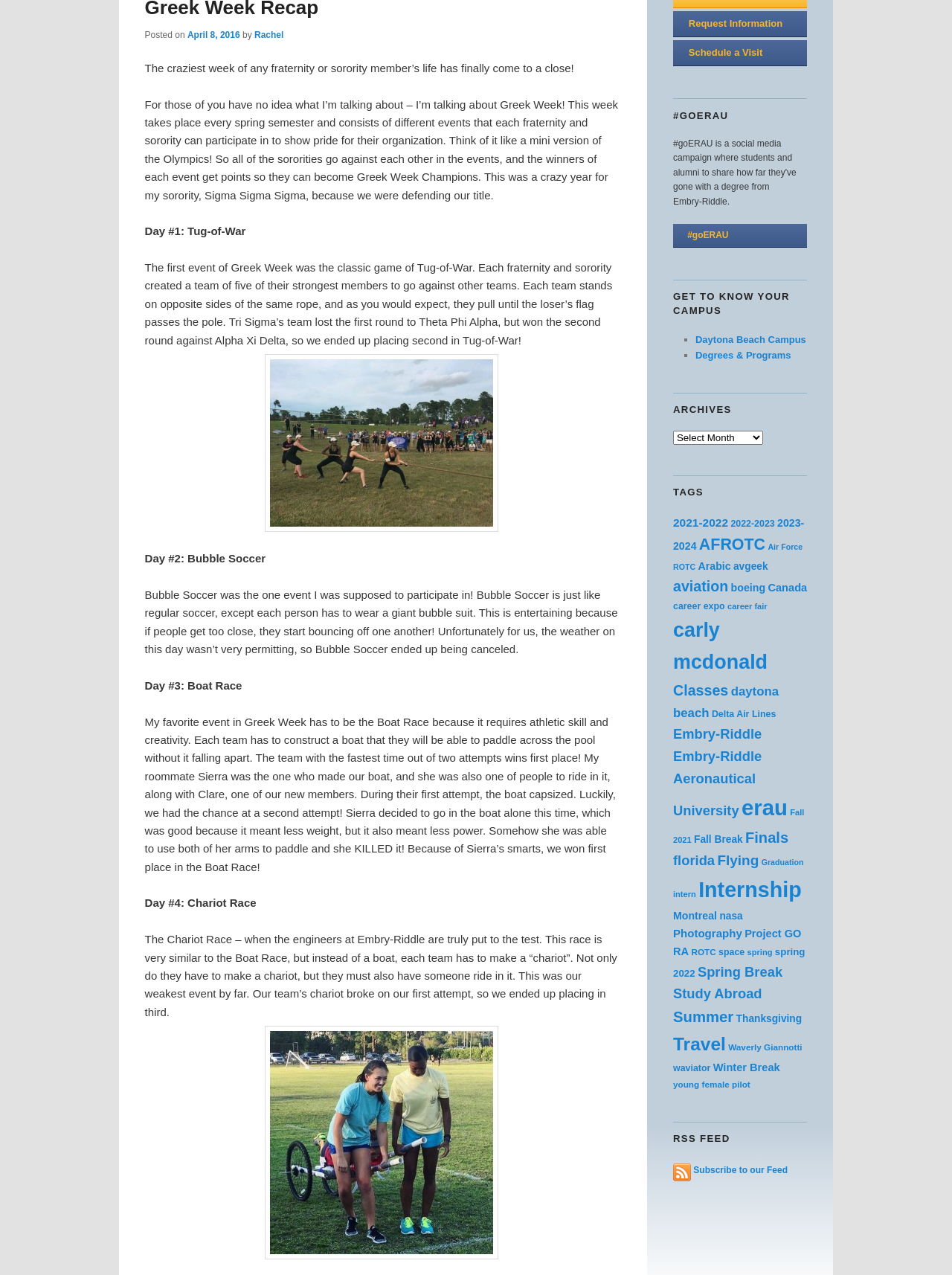Please determine the bounding box coordinates for the UI element described here. Use the format (top-left x, top-left y, bottom-right x, bottom-right y) with values bounded between 0 and 1: Subscribe to our Feed

[0.707, 0.913, 0.827, 0.922]